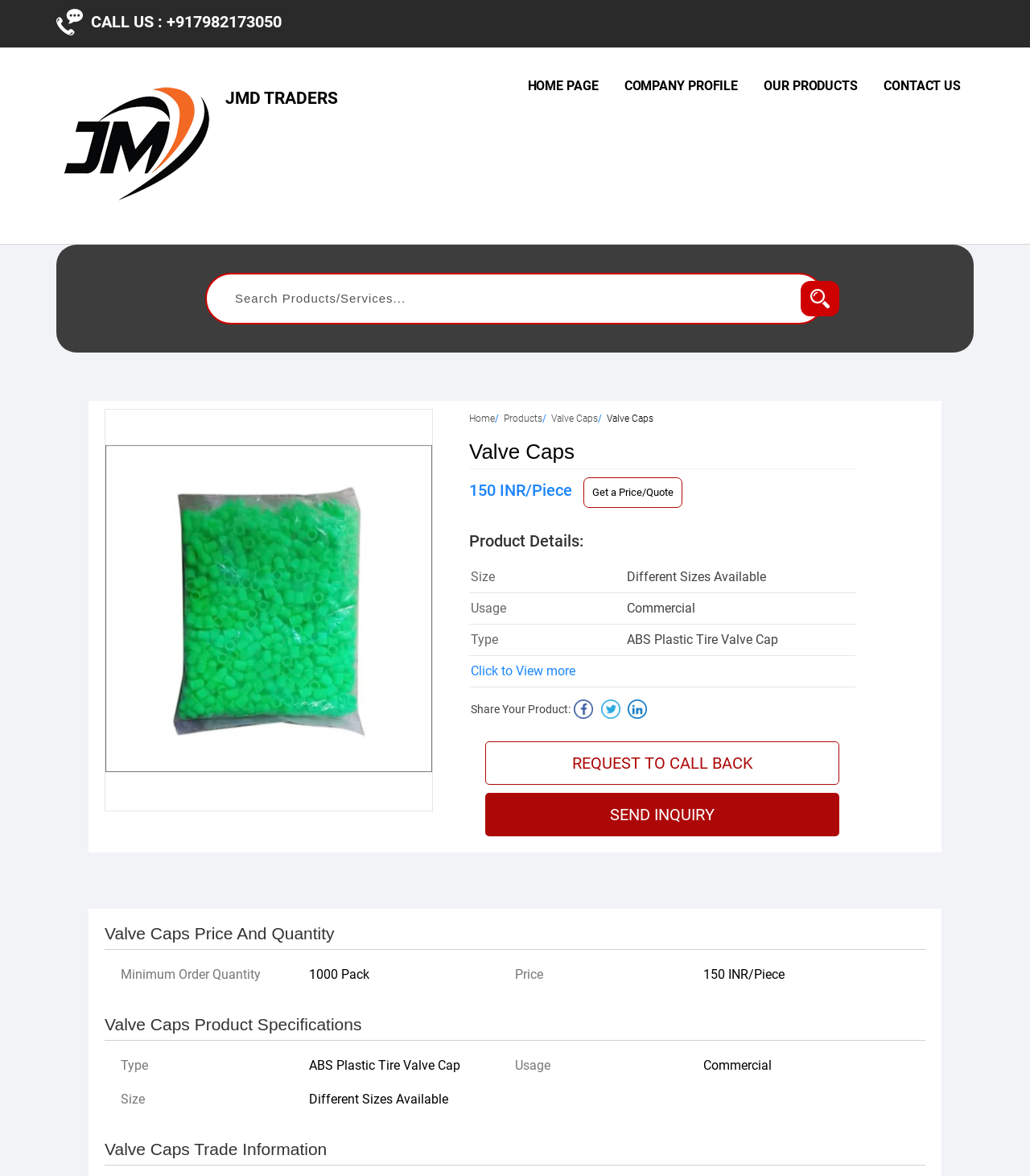Using the information shown in the image, answer the question with as much detail as possible: What is the minimum order quantity for Valve Caps?

I found the minimum order quantity by looking at the 'Valve Caps Price And Quantity' section, which is located at the bottom of the webpage, and the minimum order quantity is displayed next to the price.